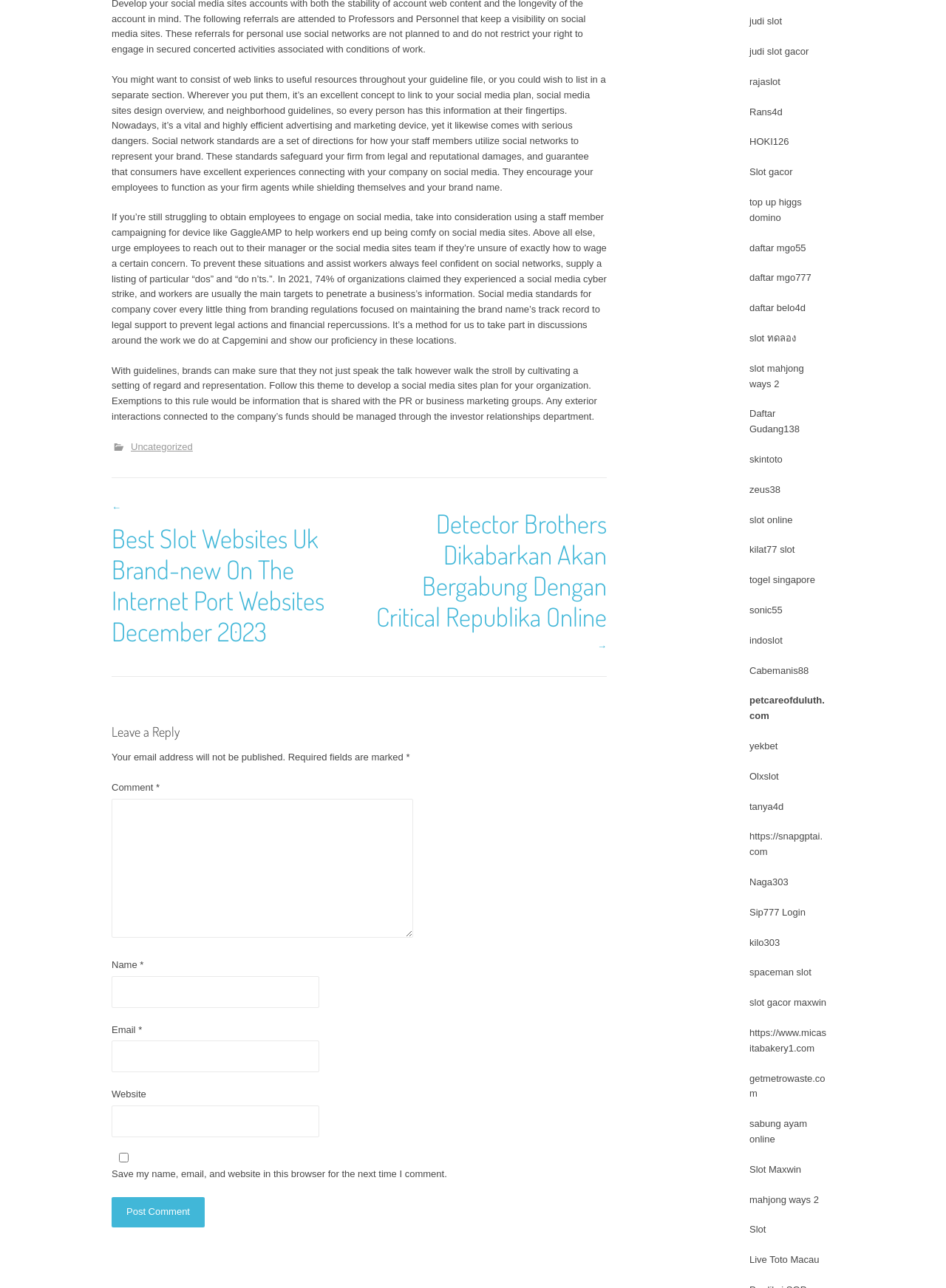What is the topic of the article?
Using the image as a reference, answer the question with a short word or phrase.

Social media standards